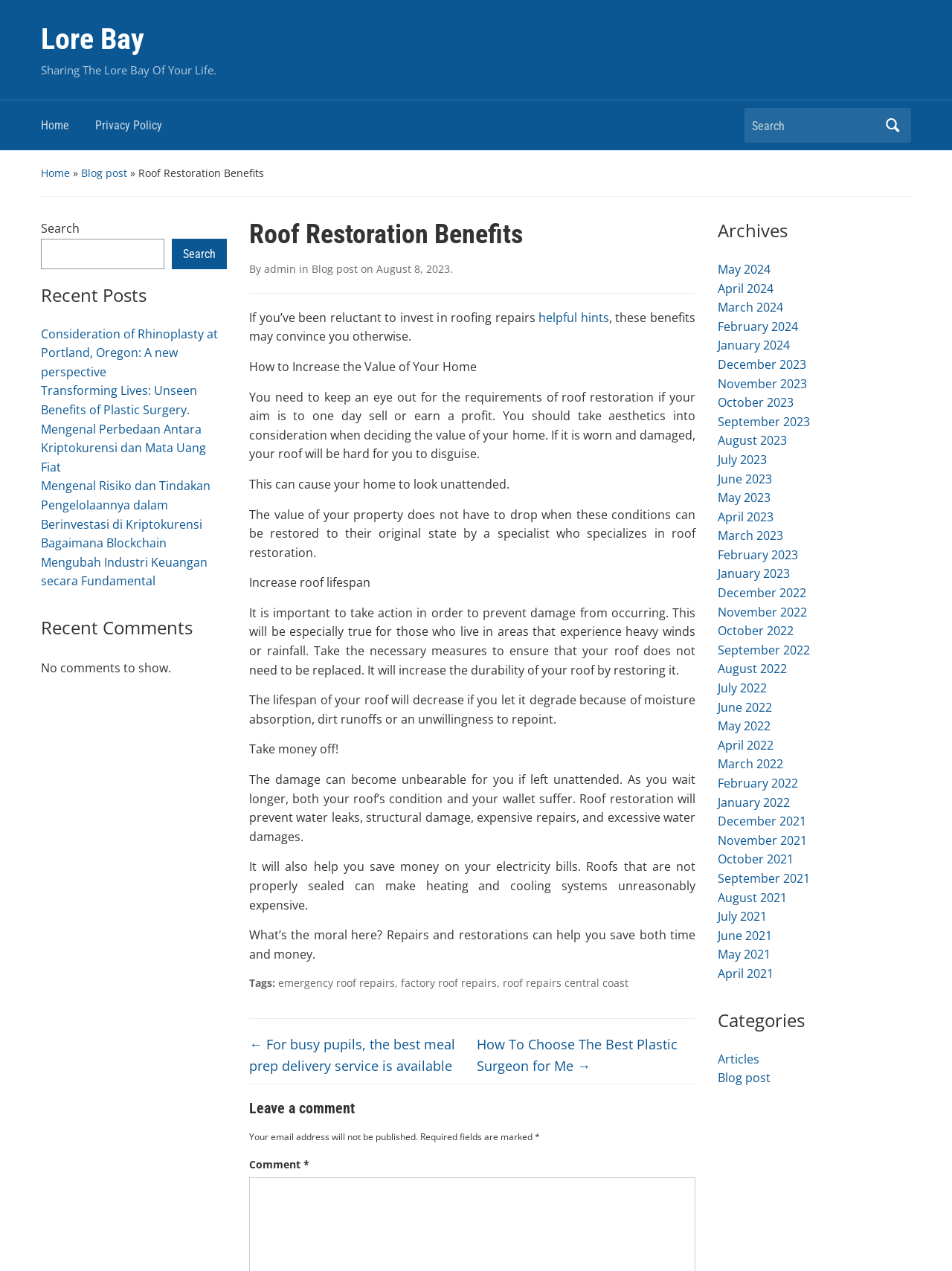Locate the UI element described by parent_node: Search name="s" in the provided webpage screenshot. Return the bounding box coordinates in the format (top-left x, top-left y, bottom-right x, bottom-right y), ensuring all values are between 0 and 1.

[0.043, 0.188, 0.173, 0.212]